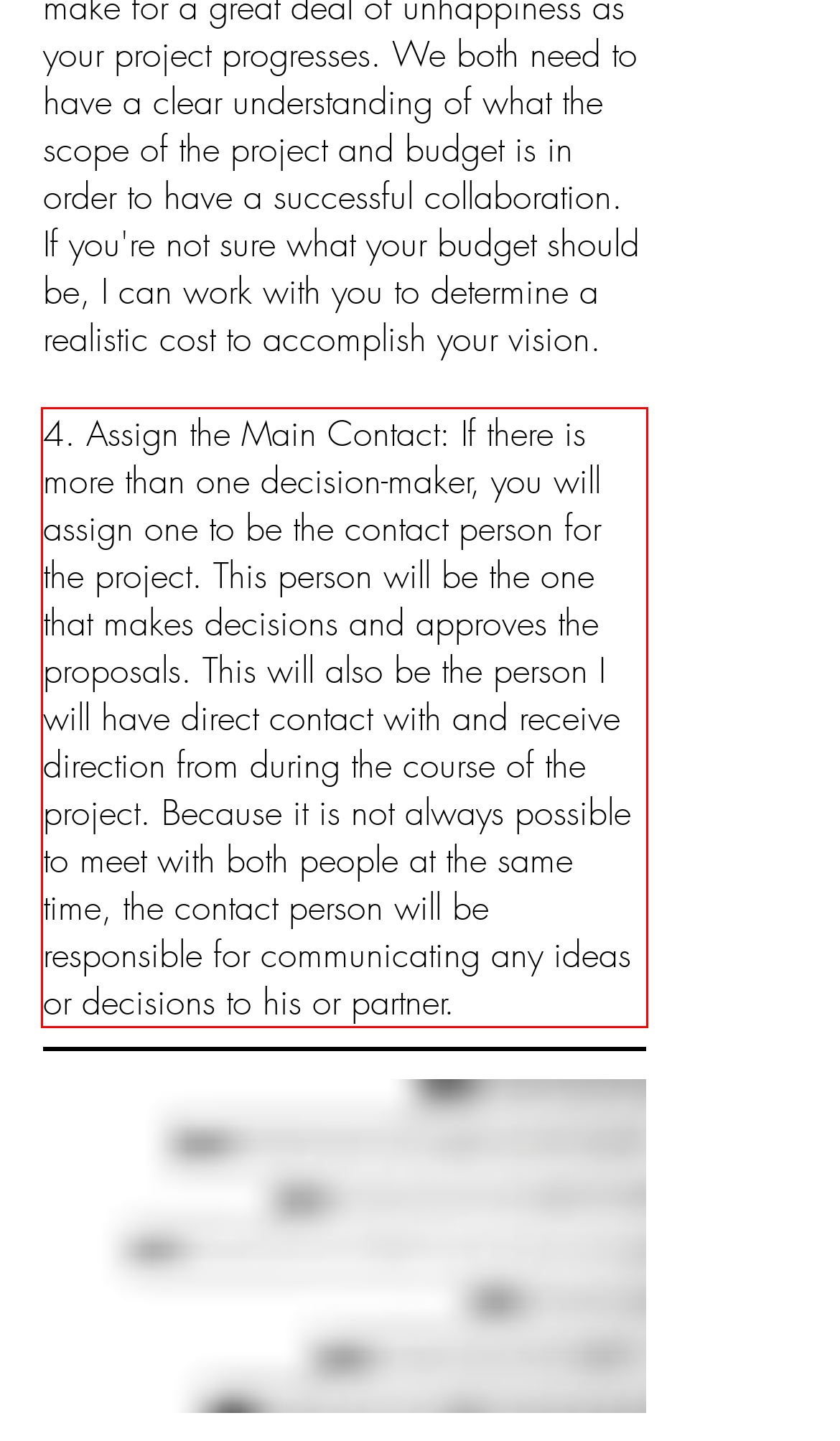Please analyze the provided webpage screenshot and perform OCR to extract the text content from the red rectangle bounding box.

4. Assign the Main Contact: If there is more than one decision-maker, you will assign one to be the contact person for the project. This person will be the one that makes decisions and approves the proposals. This will also be the person I will have direct contact with and receive direction from during the course of the project. Because it is not always possible to meet with both people at the same time, the contact person will be responsible for communicating any ideas or decisions to his or partner.